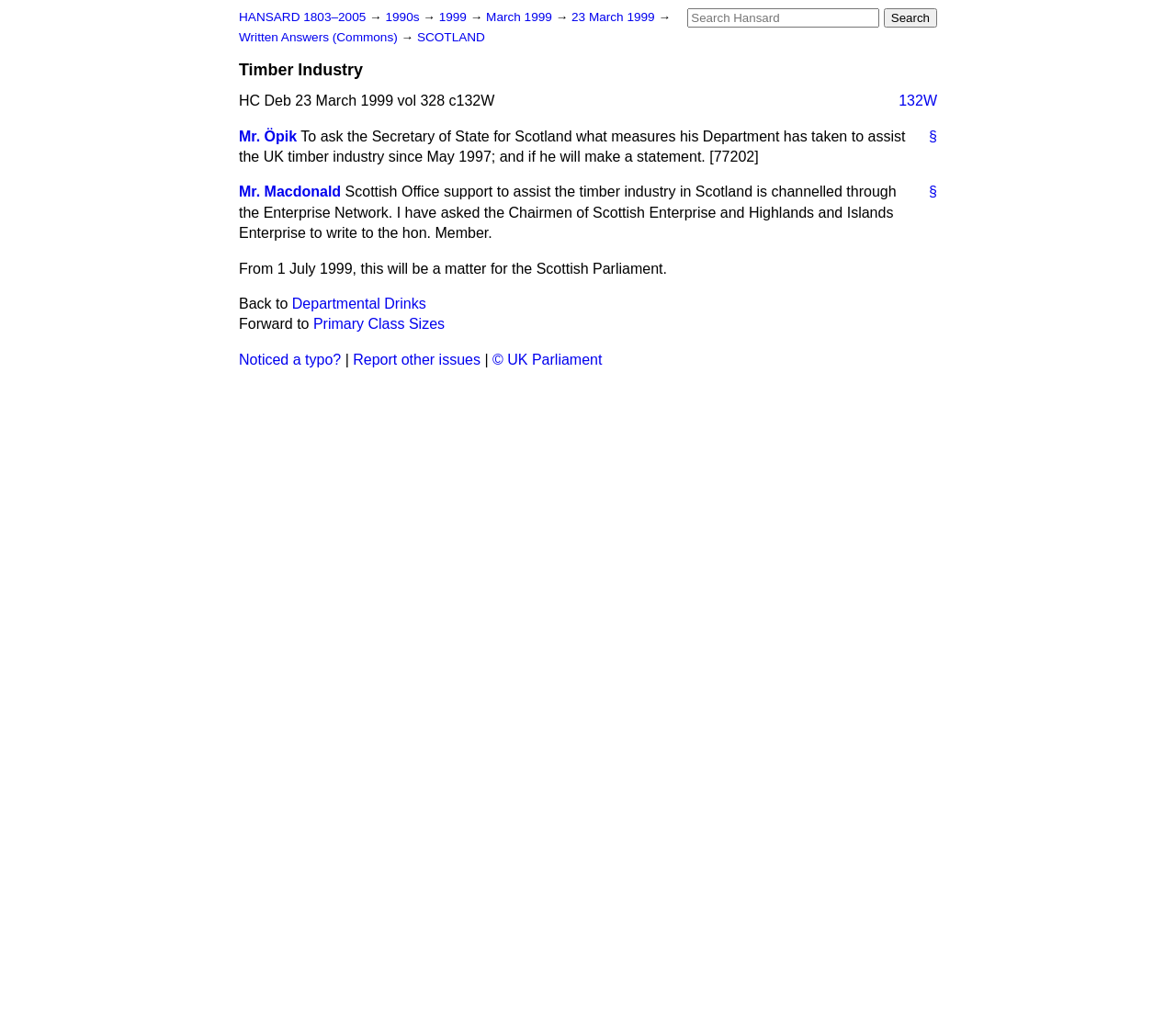What is the role of Scottish Enterprise and Highlands and Islands Enterprise?
Analyze the image and provide a thorough answer to the question.

According to the StaticText 'Scottish Office support to assist the timber industry in Scotland is channelled through the Enterprise Network. I have asked the Chairmen of Scottish Enterprise and Highlands and Islands Enterprise to write to the hon. Member.', Scottish Enterprise and Highlands and Islands Enterprise play a role in assisting the timber industry in Scotland.